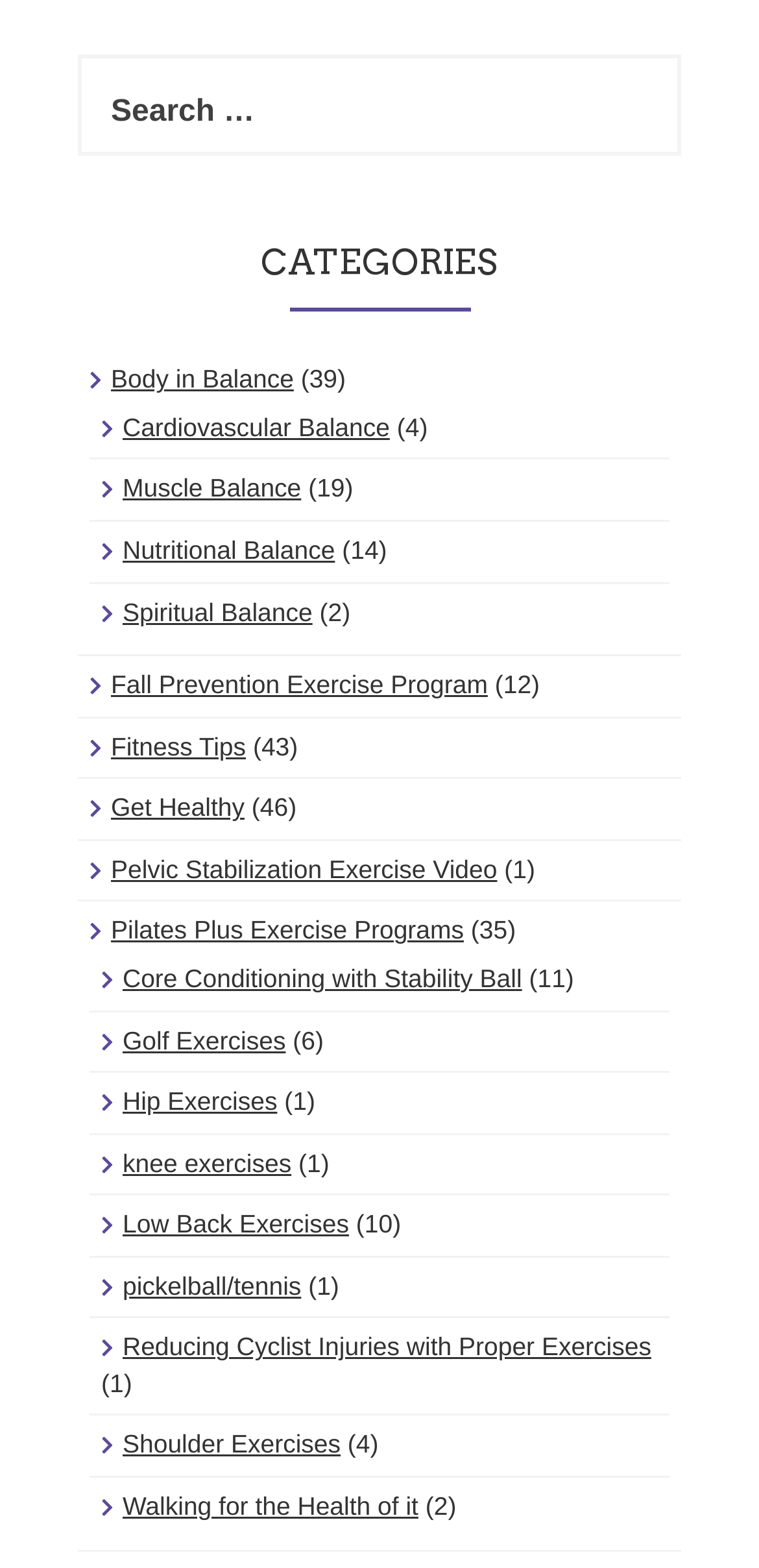Answer the question with a brief word or phrase:
Is there a category for exercises related to sports?

Yes